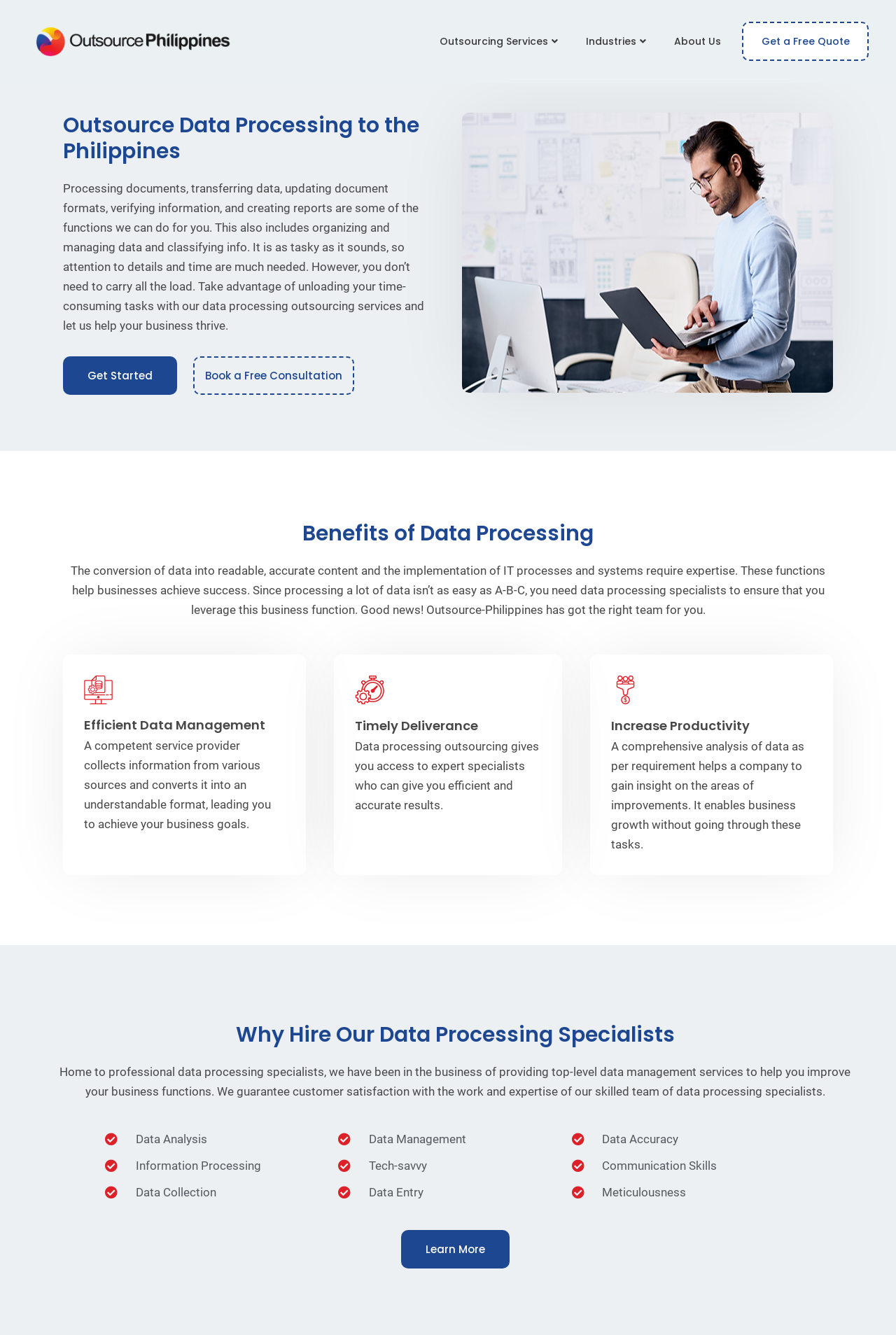What is the main service offered by this company?
Based on the screenshot, provide your answer in one word or phrase.

Data processing outsourcing